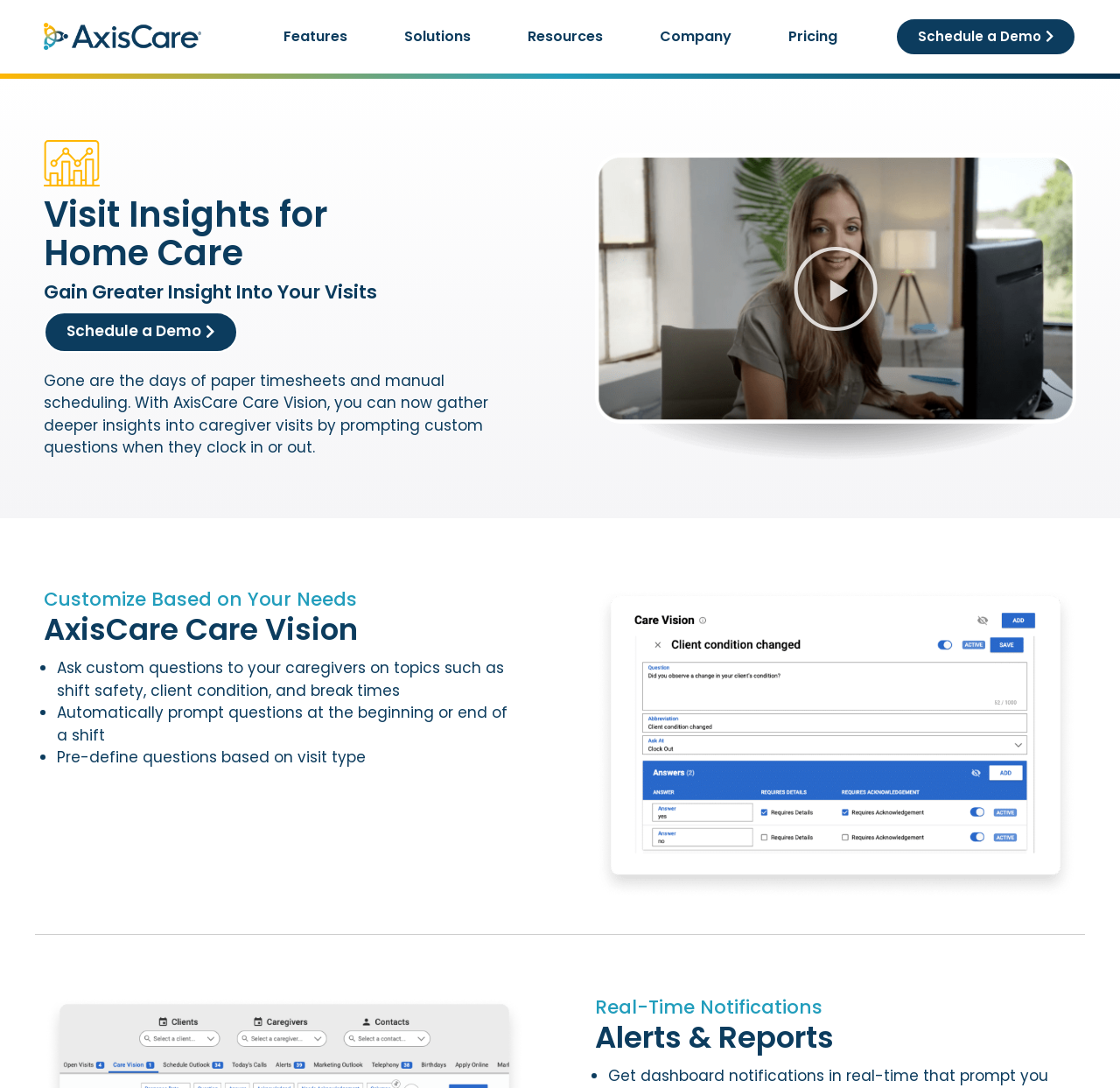Extract the bounding box coordinates of the UI element described by: "Features". The coordinates should include four float numbers ranging from 0 to 1, e.g., [left, top, right, bottom].

[0.229, 0.019, 0.333, 0.048]